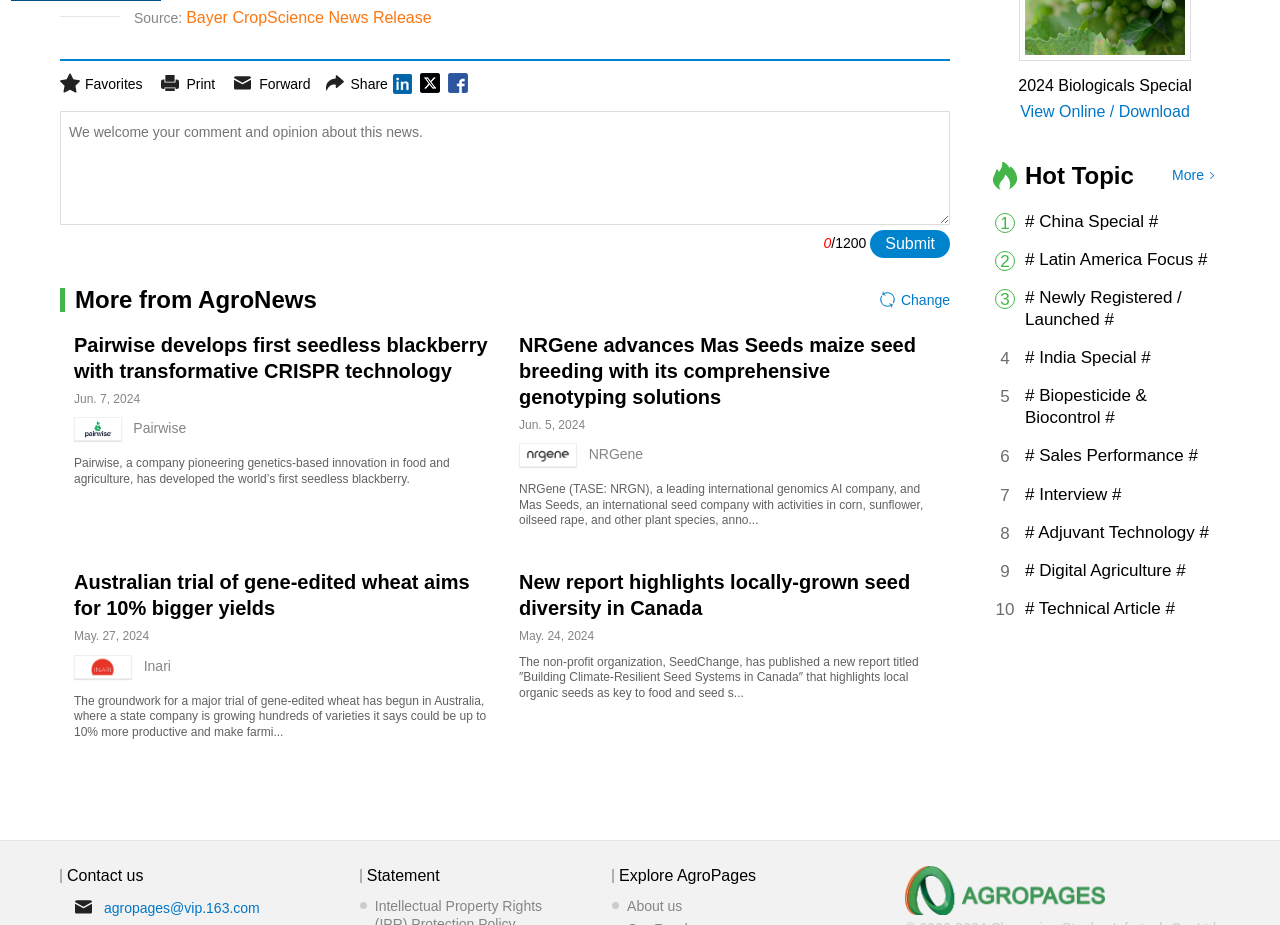Find the bounding box coordinates of the area to click in order to follow the instruction: "Read the news about 'Pairwise develops first seedless blackberry with transformative CRISPR technology'".

[0.058, 0.361, 0.381, 0.413]